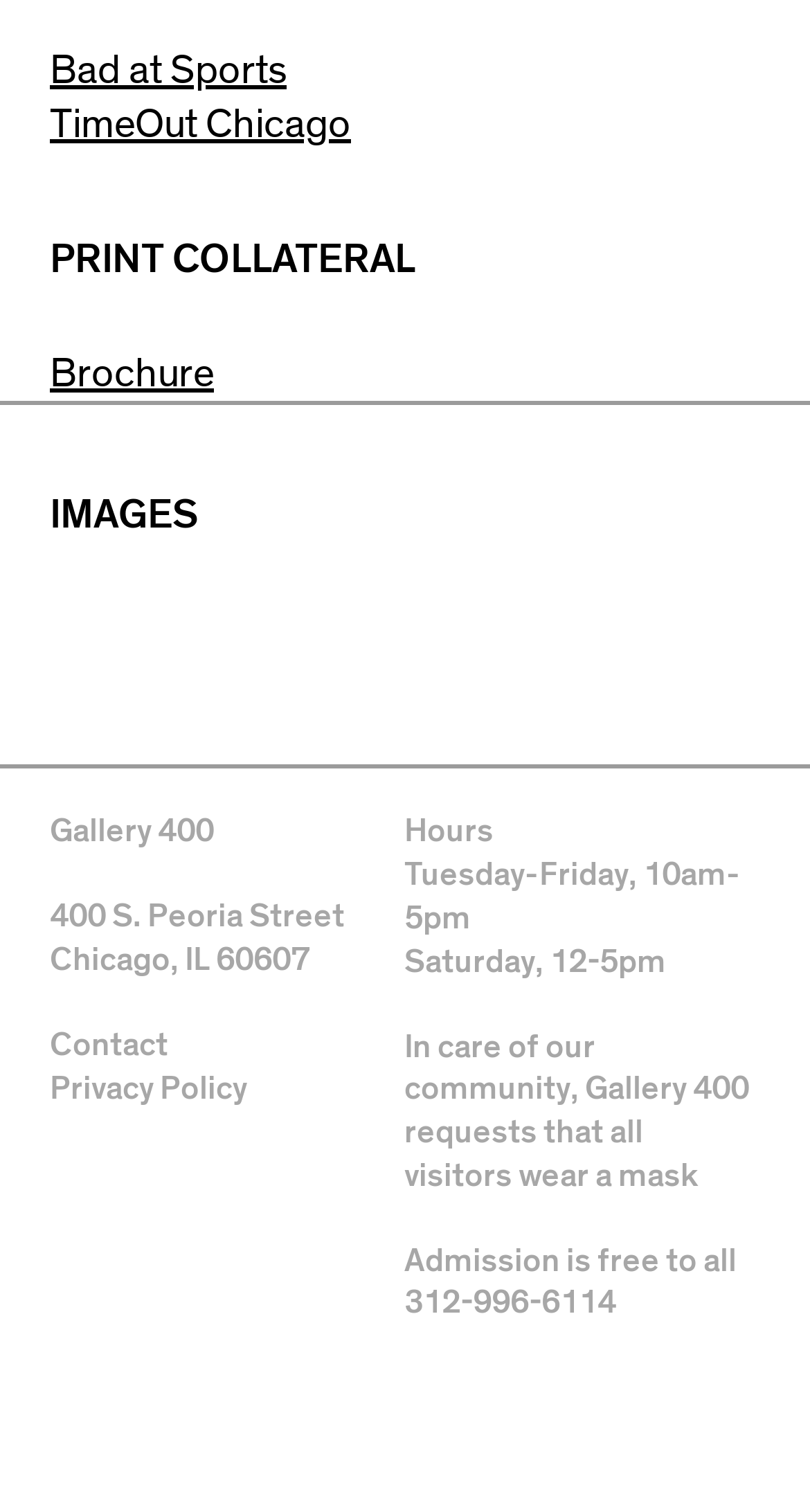Determine the bounding box coordinates for the element that should be clicked to follow this instruction: "Open Instagram page". The coordinates should be given as four float numbers between 0 and 1, in the format [left, top, right, bottom].

[0.499, 0.918, 0.56, 0.951]